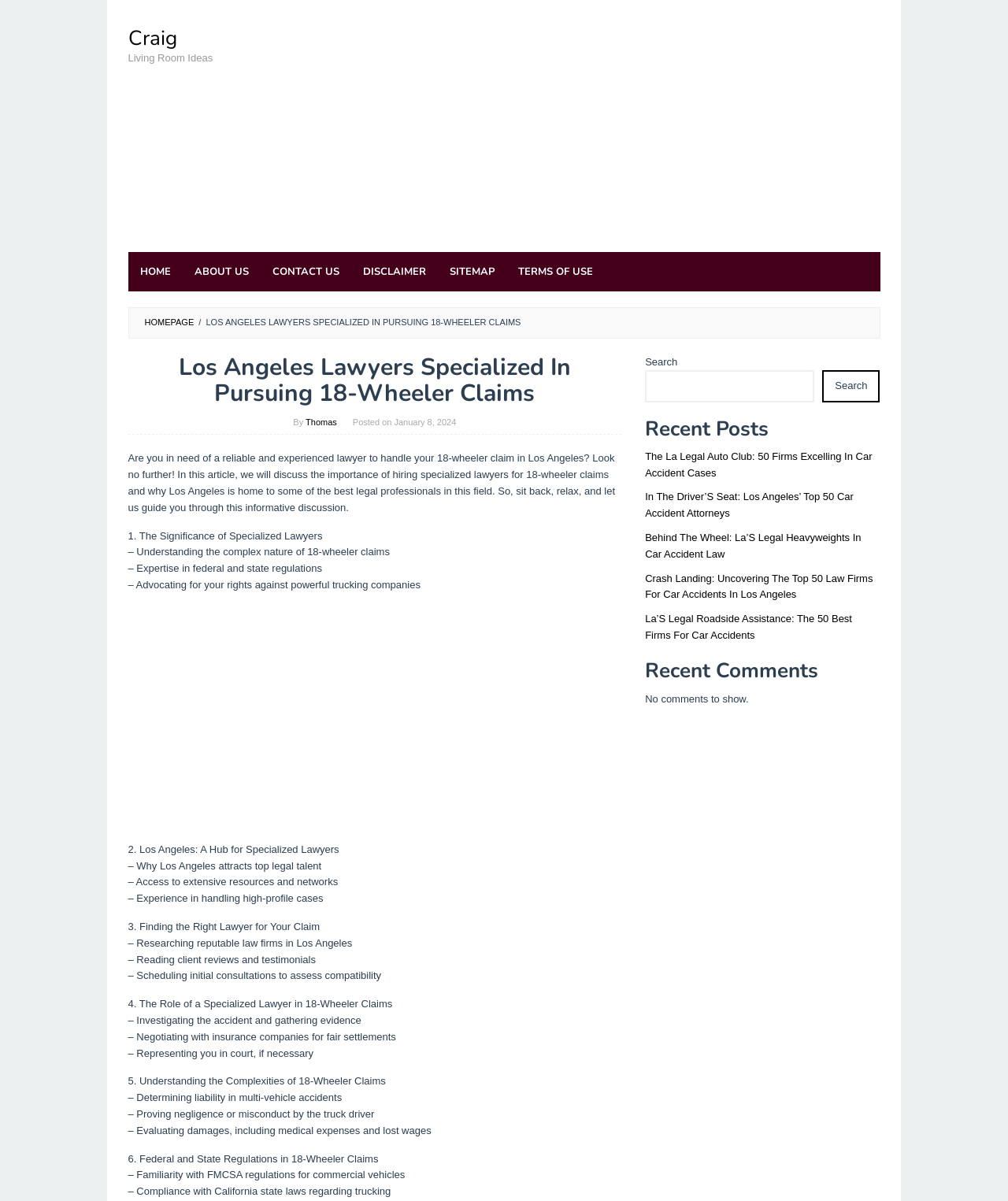Please identify the bounding box coordinates of where to click in order to follow the instruction: "Click the 'CONTACT US' link".

[0.258, 0.21, 0.348, 0.243]